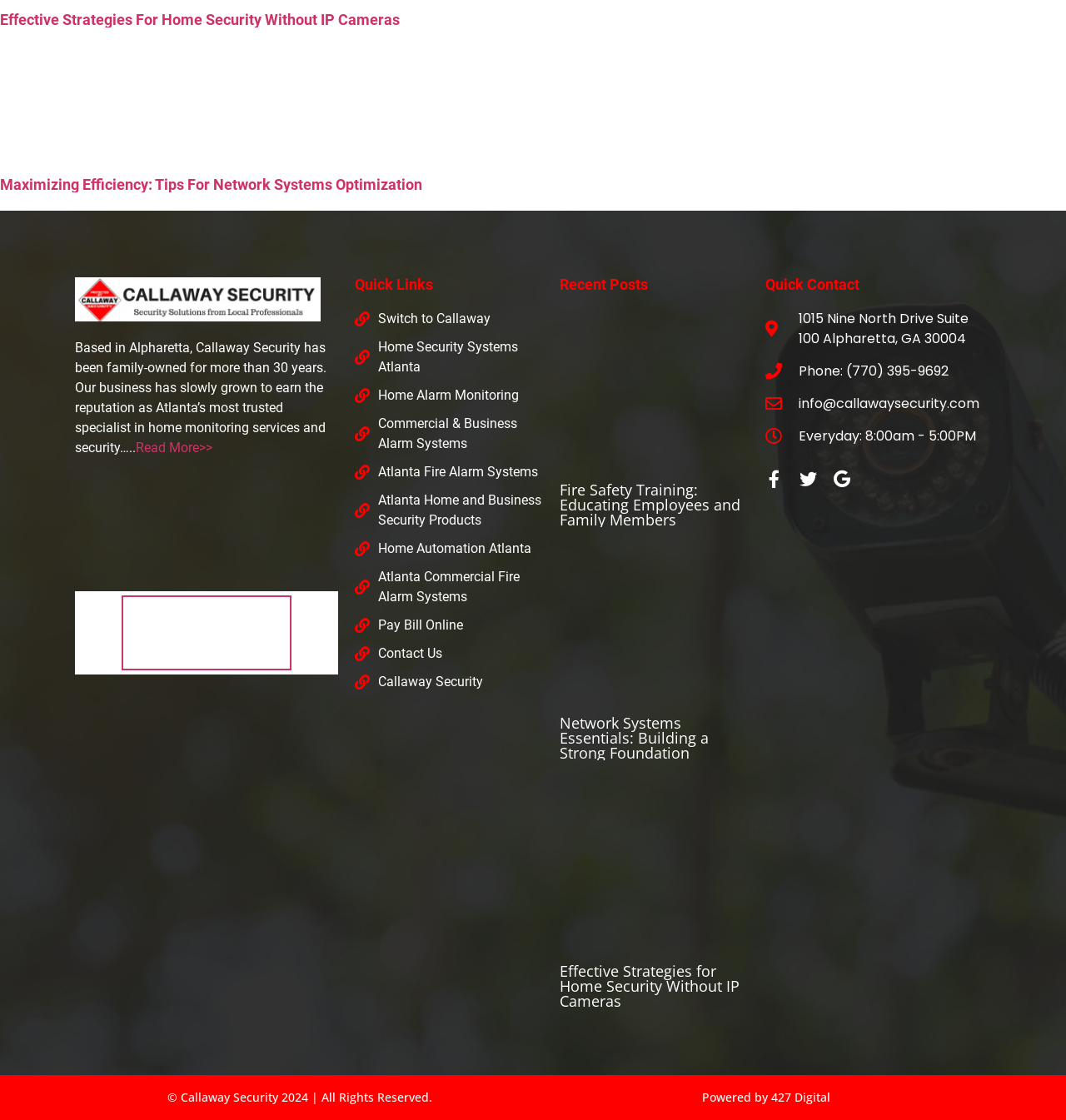Please identify the bounding box coordinates of the region to click in order to complete the task: "Read more about Callaway Security". The coordinates must be four float numbers between 0 and 1, specified as [left, top, right, bottom].

[0.07, 0.393, 0.199, 0.407]